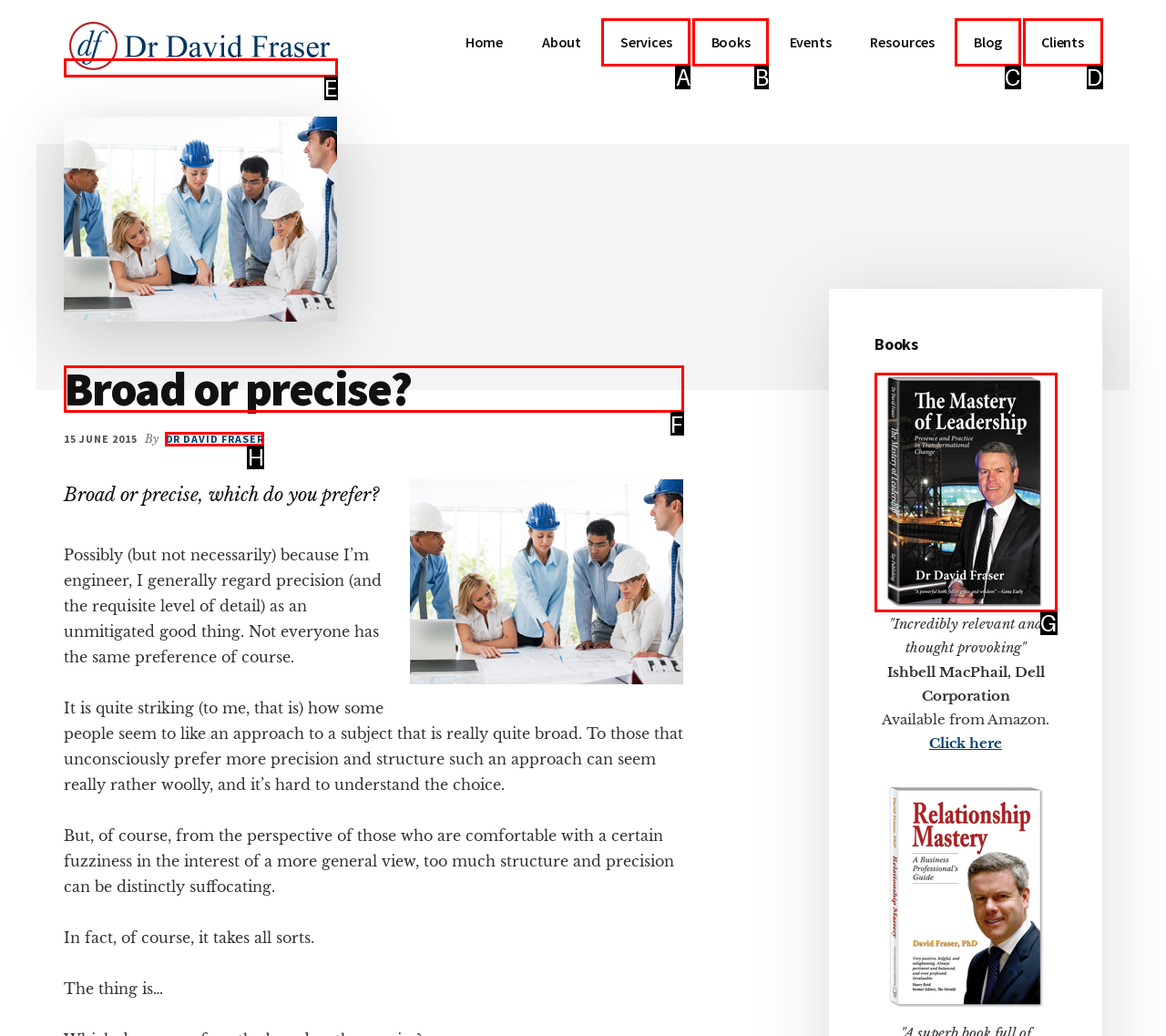From the available options, which lettered element should I click to complete this task: Read the blog post 'Broad or precise?'?

F